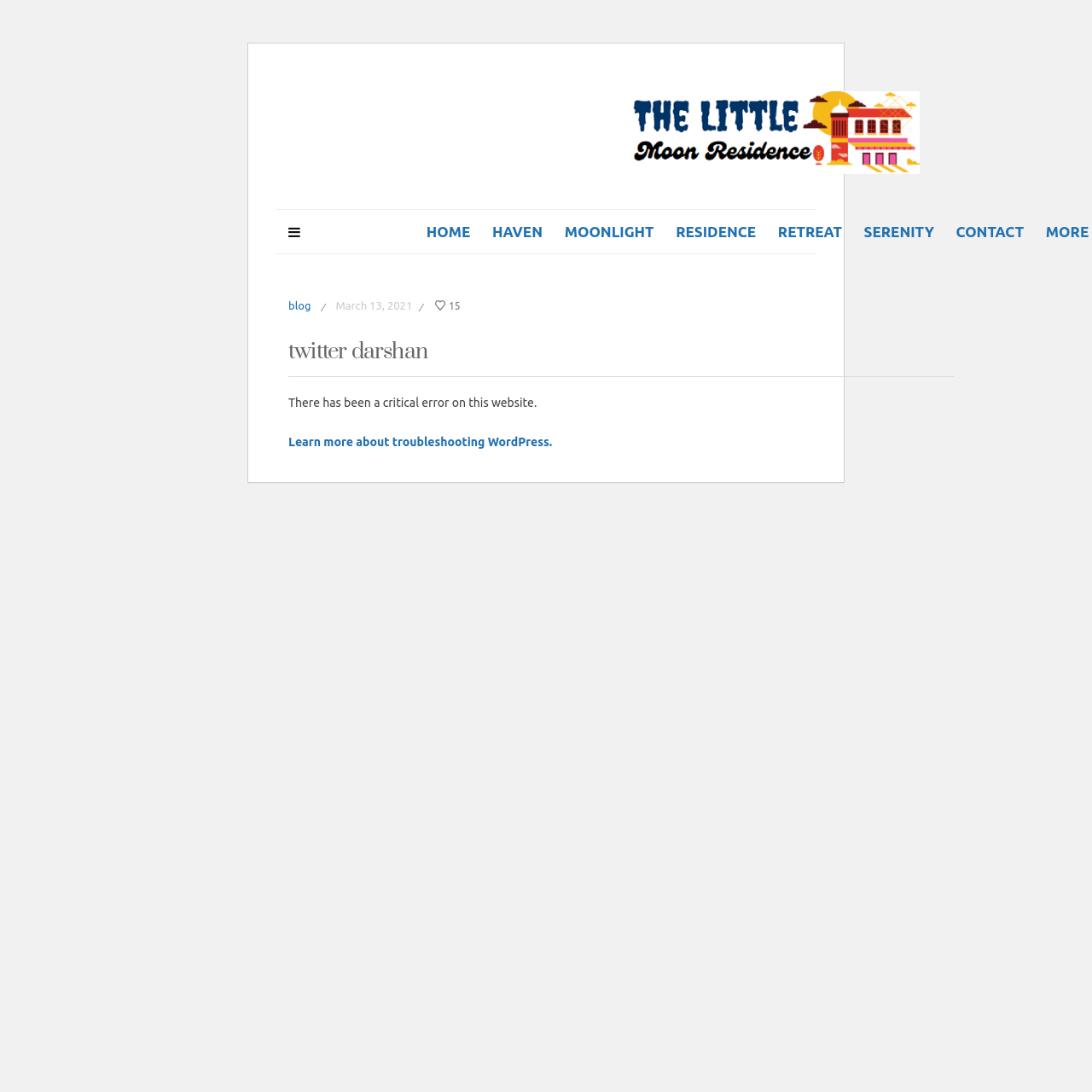Find the bounding box coordinates for the UI element that matches this description: "♥15".

[0.399, 0.275, 0.422, 0.287]